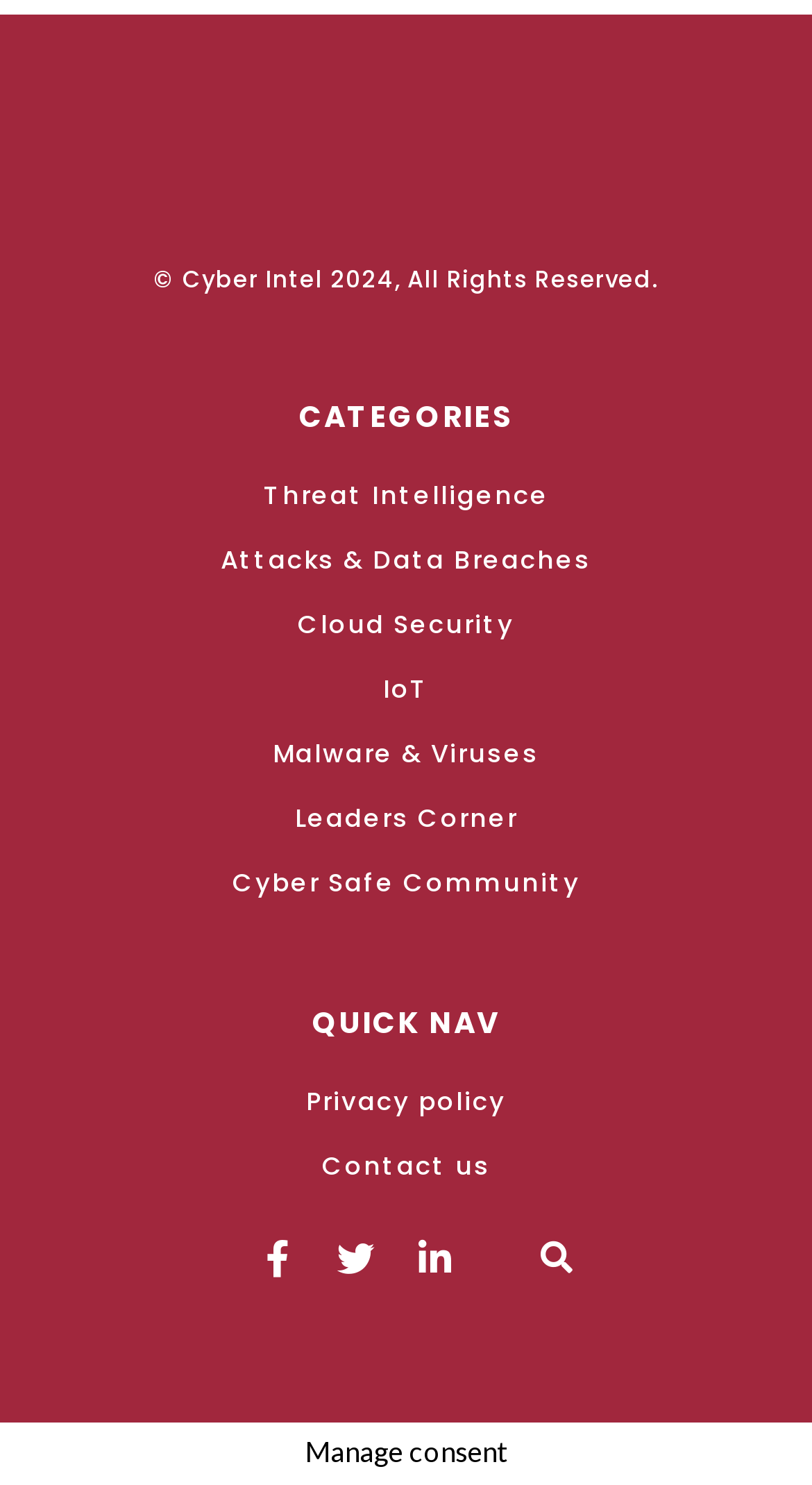What is the purpose of the 'QUICK NAV' section?
Using the details shown in the screenshot, provide a comprehensive answer to the question.

The 'QUICK NAV' section seems to provide quick links to important pages, such as Privacy policy and Contact us, allowing users to easily access these pages without having to navigate through the entire website.